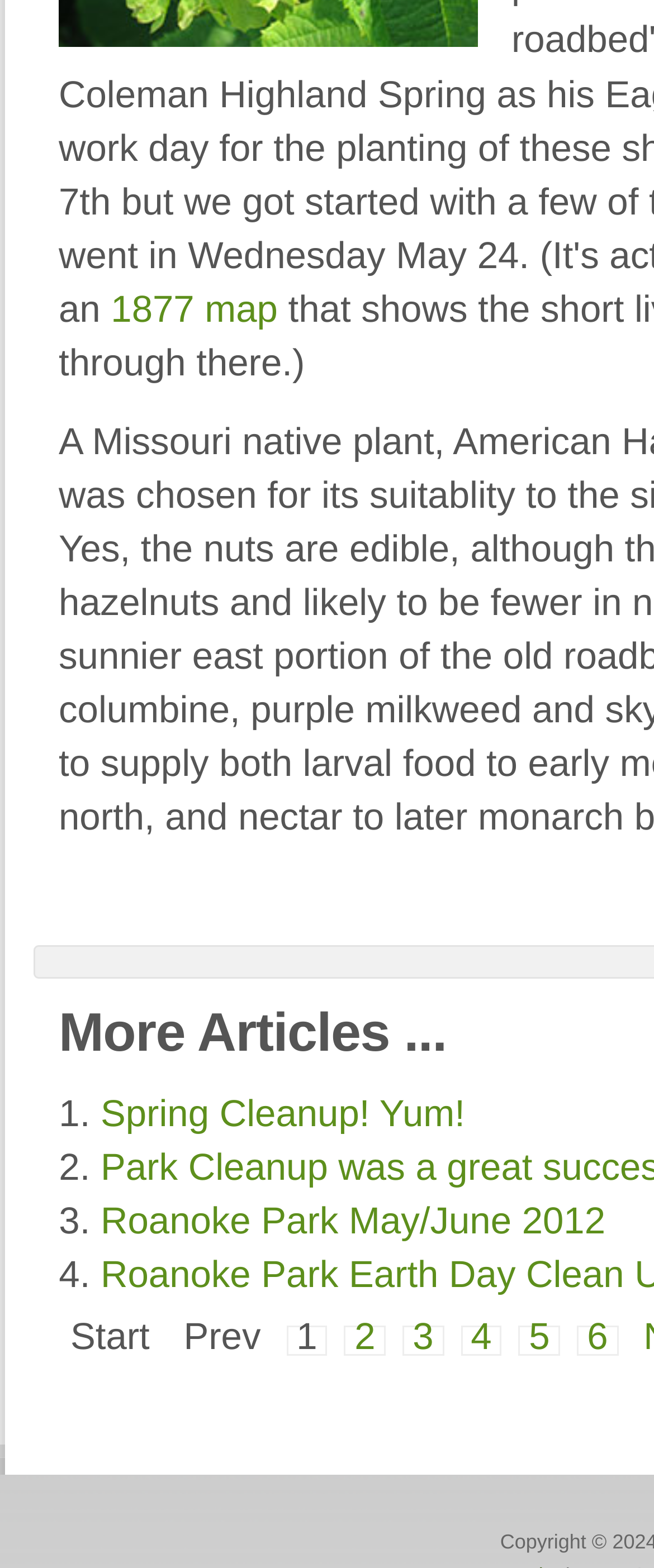Determine the bounding box coordinates for the region that must be clicked to execute the following instruction: "View Spring Cleanup! Yum!".

[0.154, 0.697, 0.711, 0.723]